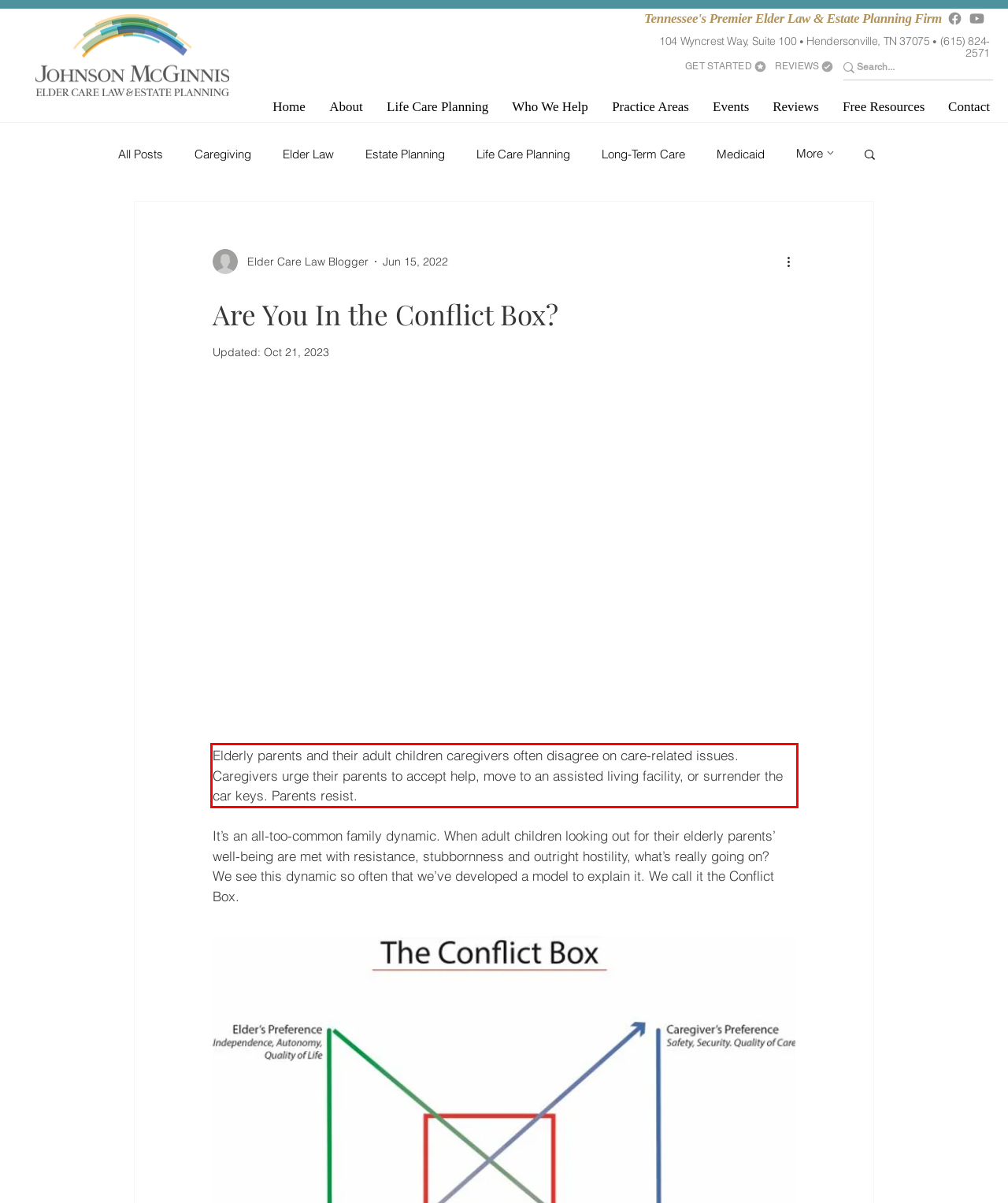Identify and transcribe the text content enclosed by the red bounding box in the given screenshot.

Elderly parents and their adult children caregivers often disagree on care-related issues. Caregivers urge their parents to accept help, move to an assisted living facility, or surrender the car keys. Parents resist.